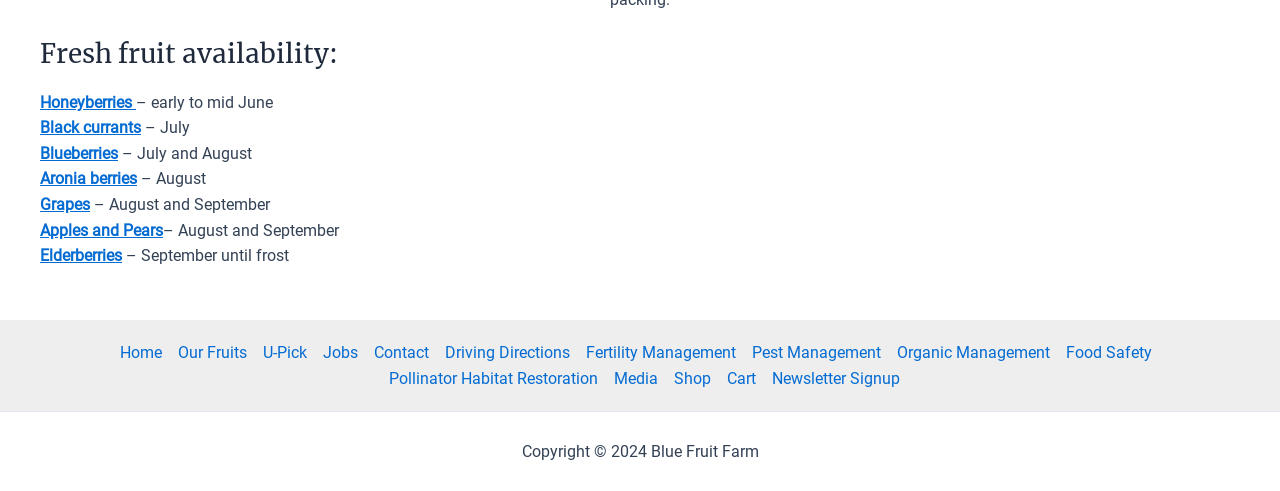Give a concise answer using one word or a phrase to the following question:
What is the first fruit listed?

Honeyberries